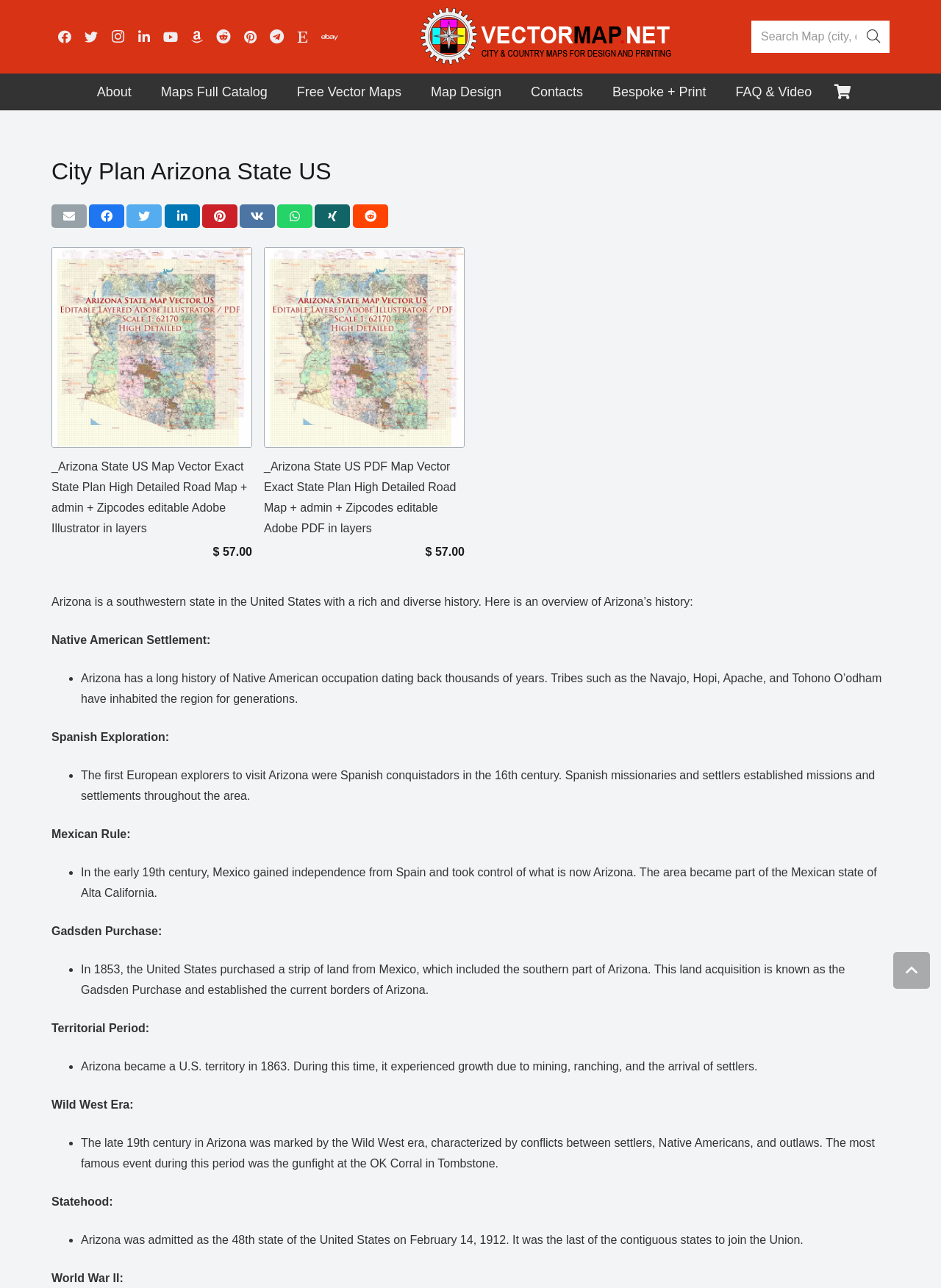What is the date Arizona was admitted as a state?
Using the details from the image, give an elaborate explanation to answer the question.

I read the text in the Statehood section, which says 'Arizona was admitted as the 48th state of the United States on February 14, 1912'.